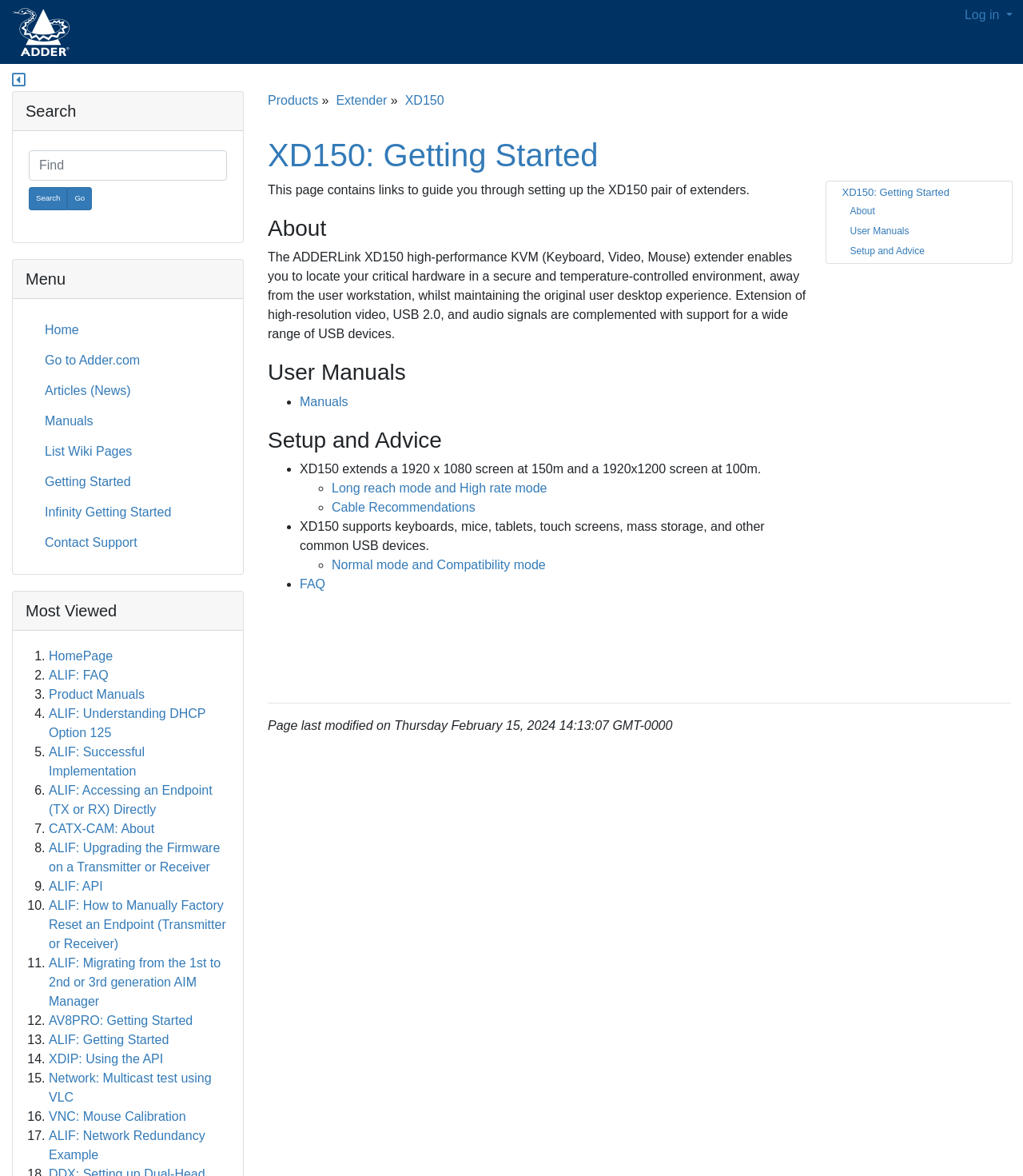Locate the bounding box coordinates of the area that needs to be clicked to fulfill the following instruction: "Go to the Home page". The coordinates should be in the format of four float numbers between 0 and 1, namely [left, top, right, bottom].

[0.028, 0.268, 0.183, 0.294]